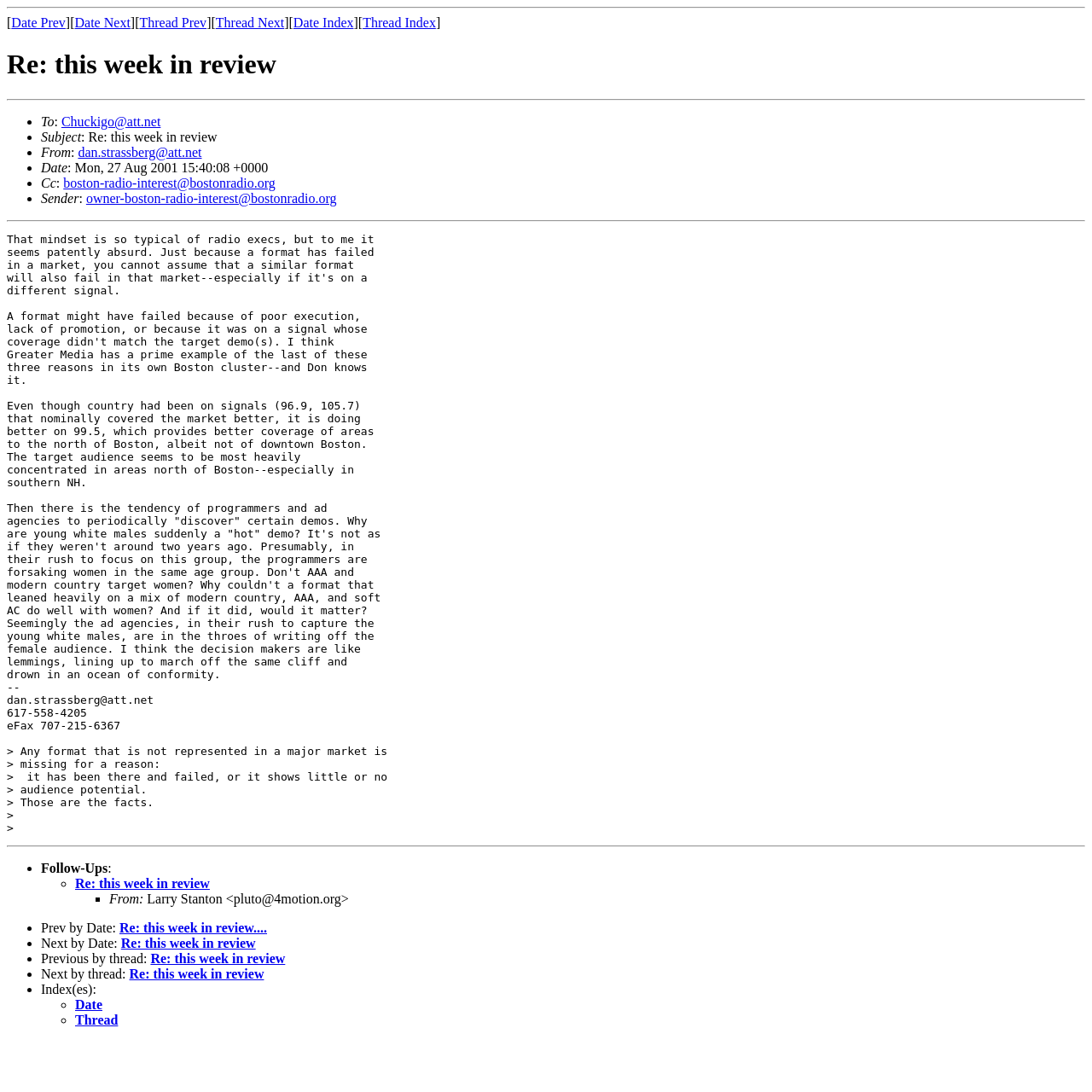Provide an in-depth description of the elements and layout of the webpage.

This webpage appears to be an email thread or a discussion forum, with a focus on a topic related to radio broadcasting. At the top of the page, there is a horizontal separator, followed by a series of links and text elements that provide navigation options, such as "Date Prev", "Date Next", "Thread Prev", and "Thread Next". 

Below this navigation section, there is a heading that reads "Re: this week in review", which is likely the title of the email thread or discussion topic. 

The main content of the page is a long block of text that discusses the mindset of radio executives and their approach to formatting radio stations. The text is divided into paragraphs and includes some rhetorical questions and opinions about the radio industry. 

To the left of the main text, there are several list markers (•) that indicate the start of a new section or topic. These sections include information about the sender of the email, the date it was sent, and the recipient's email address. 

Further down the page, there are more list markers and links that provide additional navigation options, such as "Follow-Ups", "Prev by Date", "Next by Date", "Previous by thread", and "Next by thread". These links likely allow users to navigate through the email thread or discussion forum. 

At the very bottom of the page, there are more list markers and links that provide access to indexes, such as "Date" and "Thread".